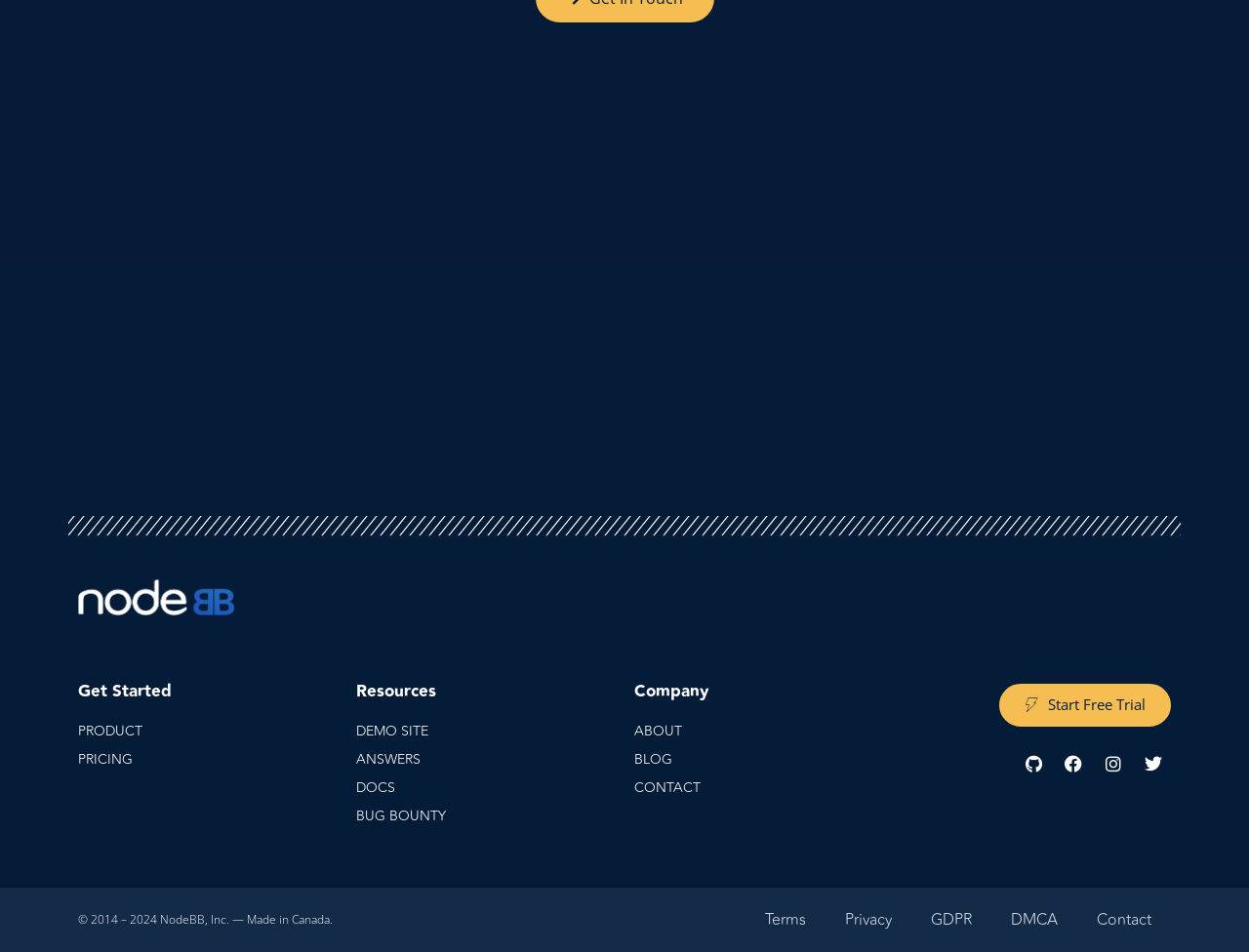How many links are there in the footer?
Please respond to the question thoroughly and include all relevant details.

There are five links in the footer of the webpage, which are 'Terms', 'Privacy', 'GDPR', 'DMCA', and 'Contact'. These links are located at the very bottom of the webpage.